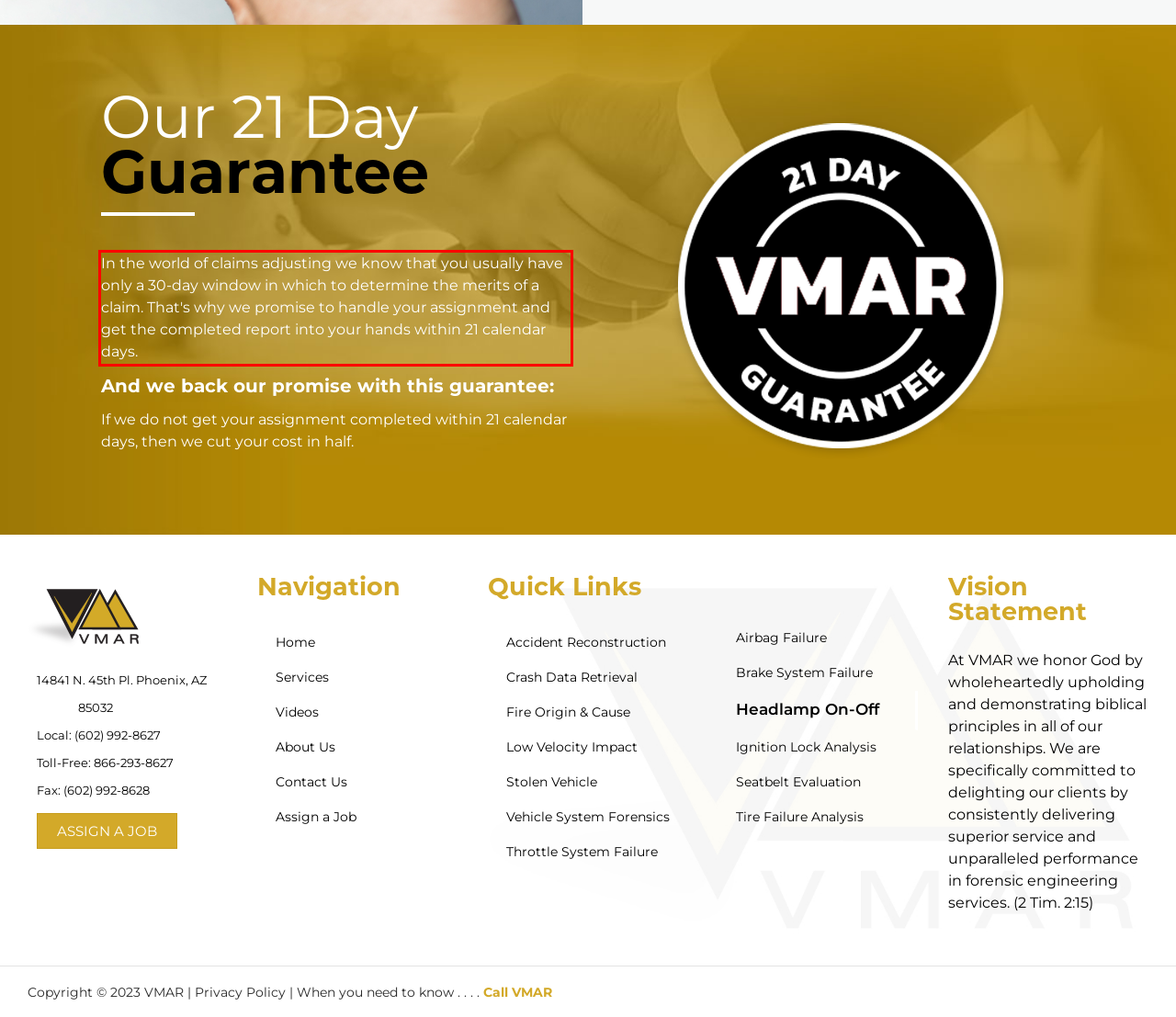Please perform OCR on the text within the red rectangle in the webpage screenshot and return the text content.

In the world of claims adjusting we know that you usually have only a 30-day window in which to determine the merits of a claim. That's why we promise to handle your assignment and get the completed report into your hands within 21 calendar days.